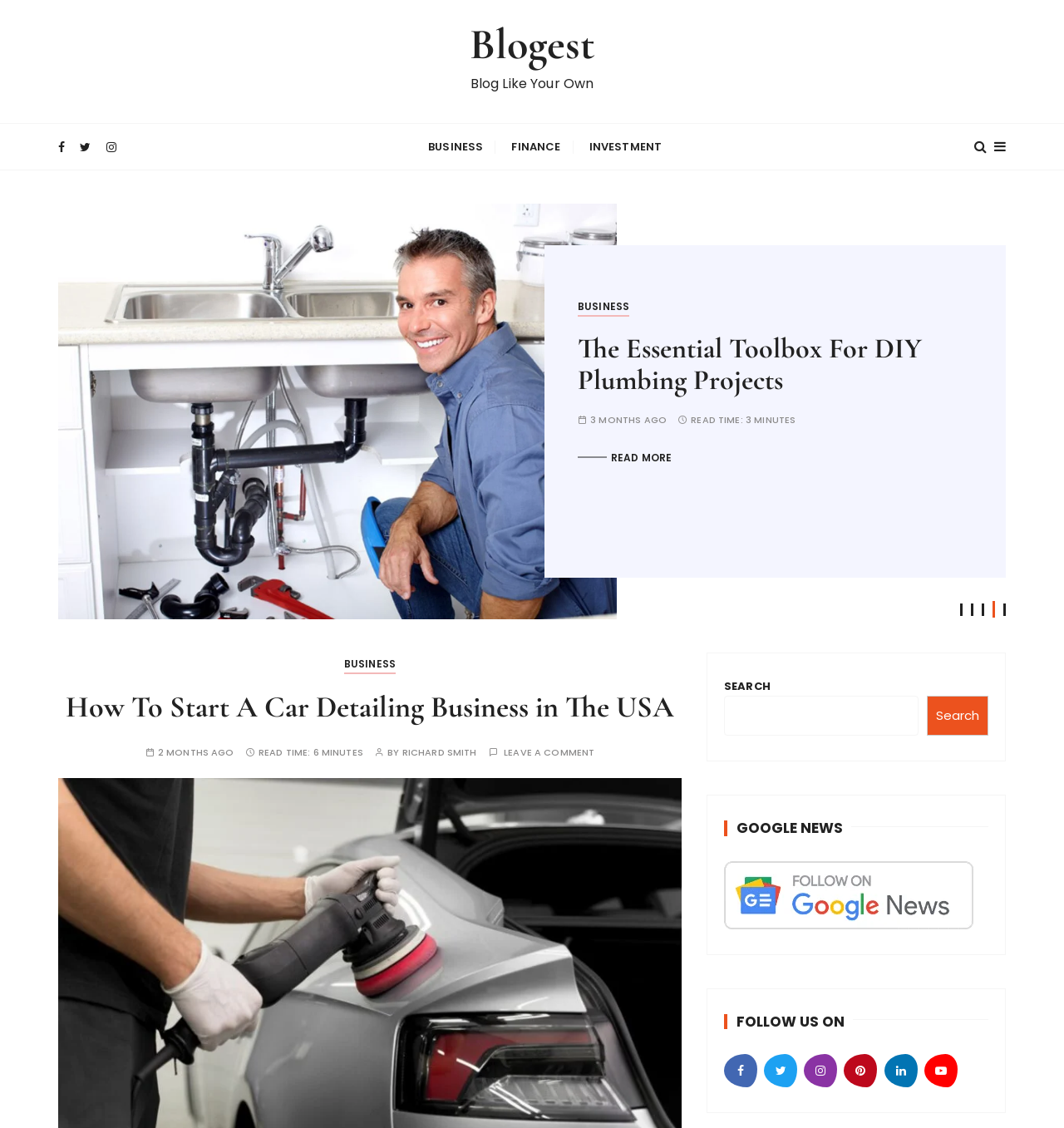Answer the following in one word or a short phrase: 
What is the topic of the first article?

Car Detailing Business